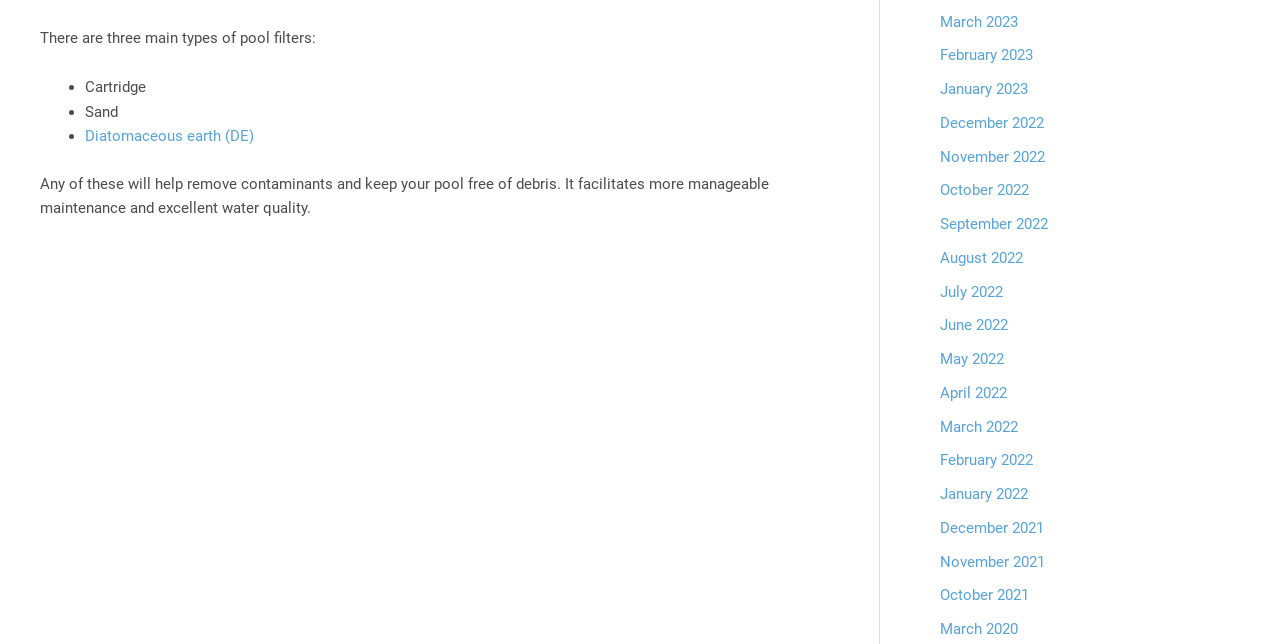Carefully observe the image and respond to the question with a detailed answer:
How many months are listed on the webpage?

The question asks about the number of months listed on the webpage. From the webpage, we can see that there are 24 links listed, each representing a month from January 2021 to March 2023. Therefore, the answer is 24.